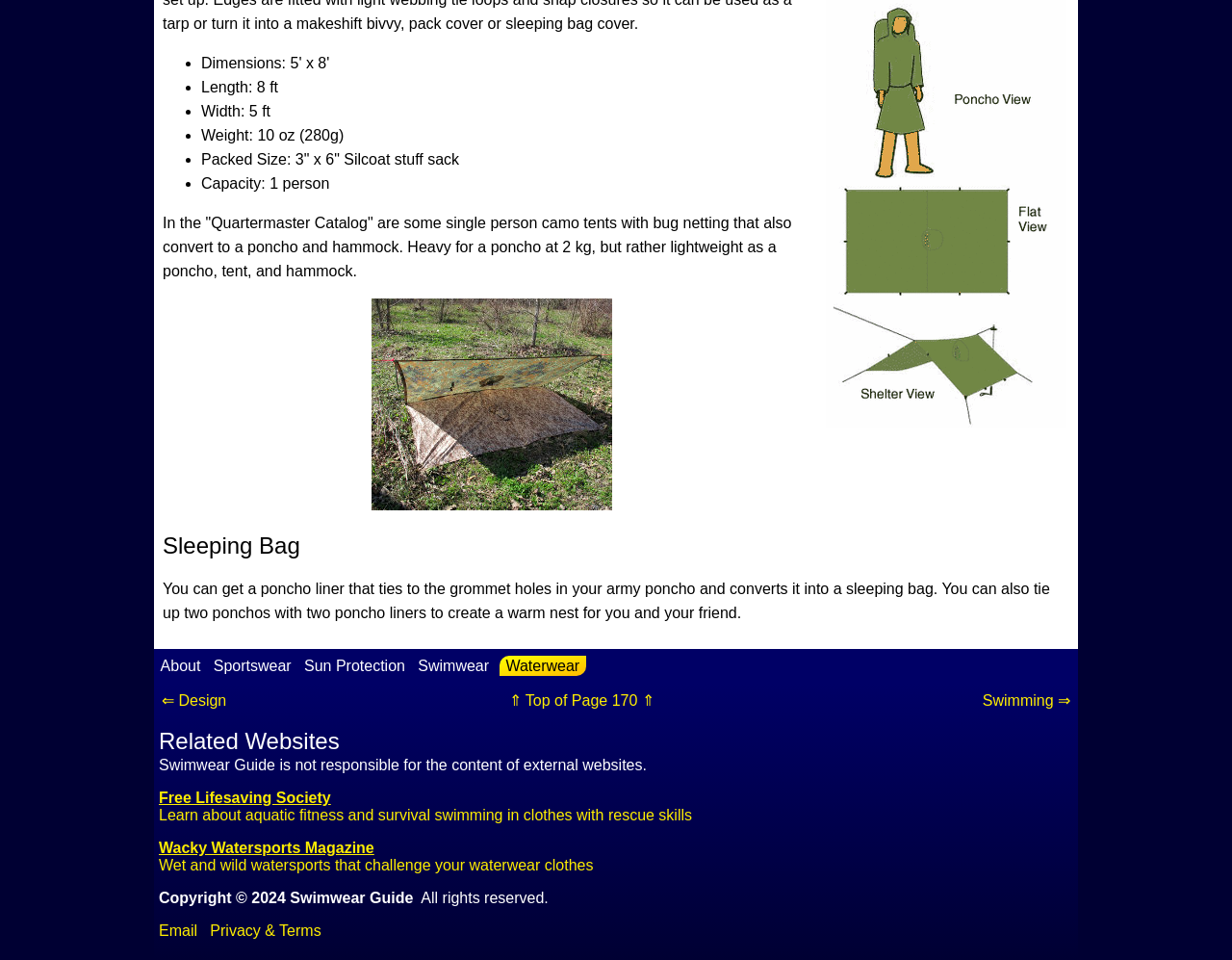Identify the bounding box coordinates for the UI element described as follows: Swimming ⇒. Use the format (top-left x, top-left y, bottom-right x, bottom-right y) and ensure all values are floating point numbers between 0 and 1.

[0.797, 0.721, 0.869, 0.738]